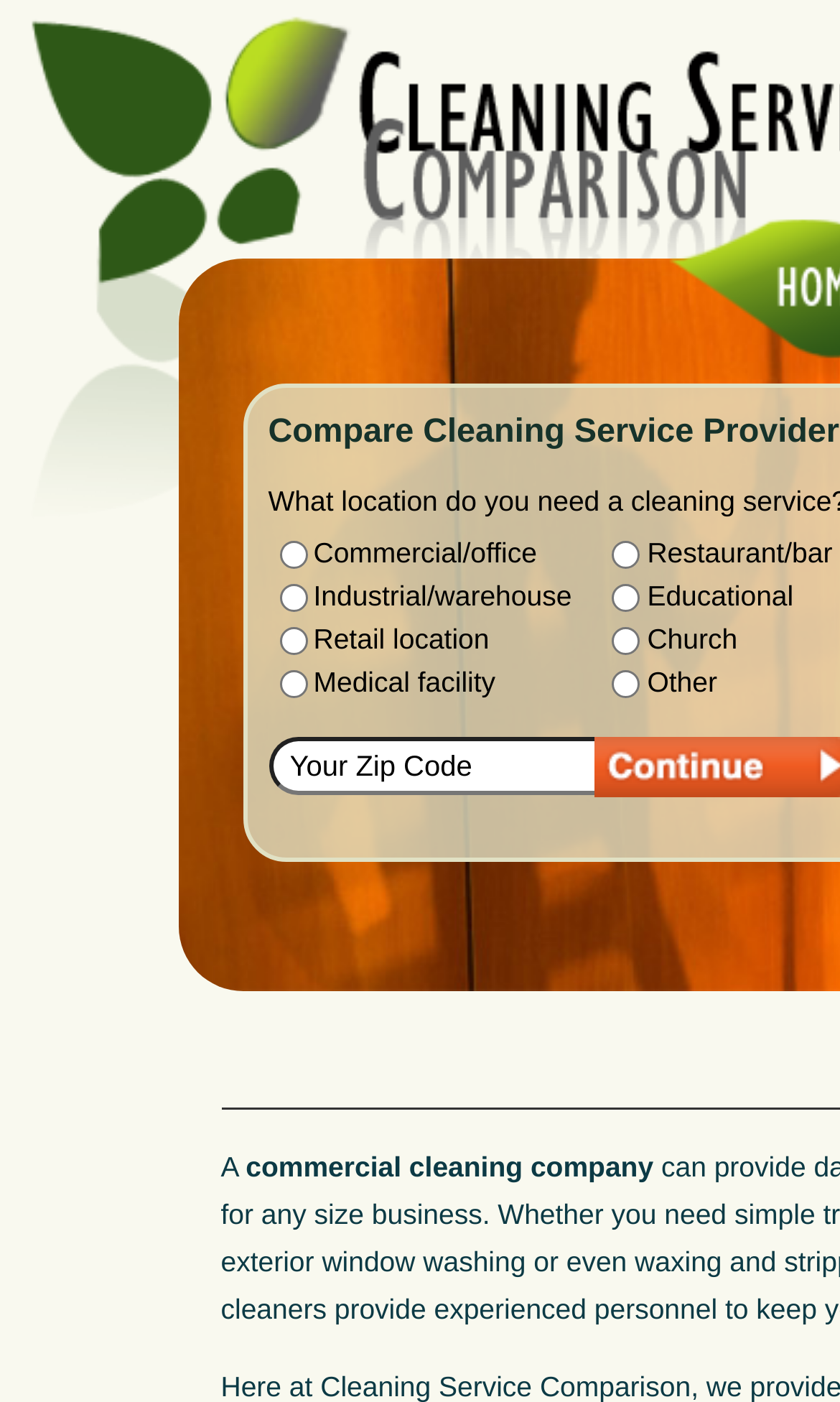Provide the bounding box coordinates in the format (top-left x, top-left y, bottom-right x, bottom-right y). All values are floating point numbers between 0 and 1. Determine the bounding box coordinate of the UI element described as: parent_node: Medical facility name="callout"

[0.332, 0.478, 0.365, 0.498]